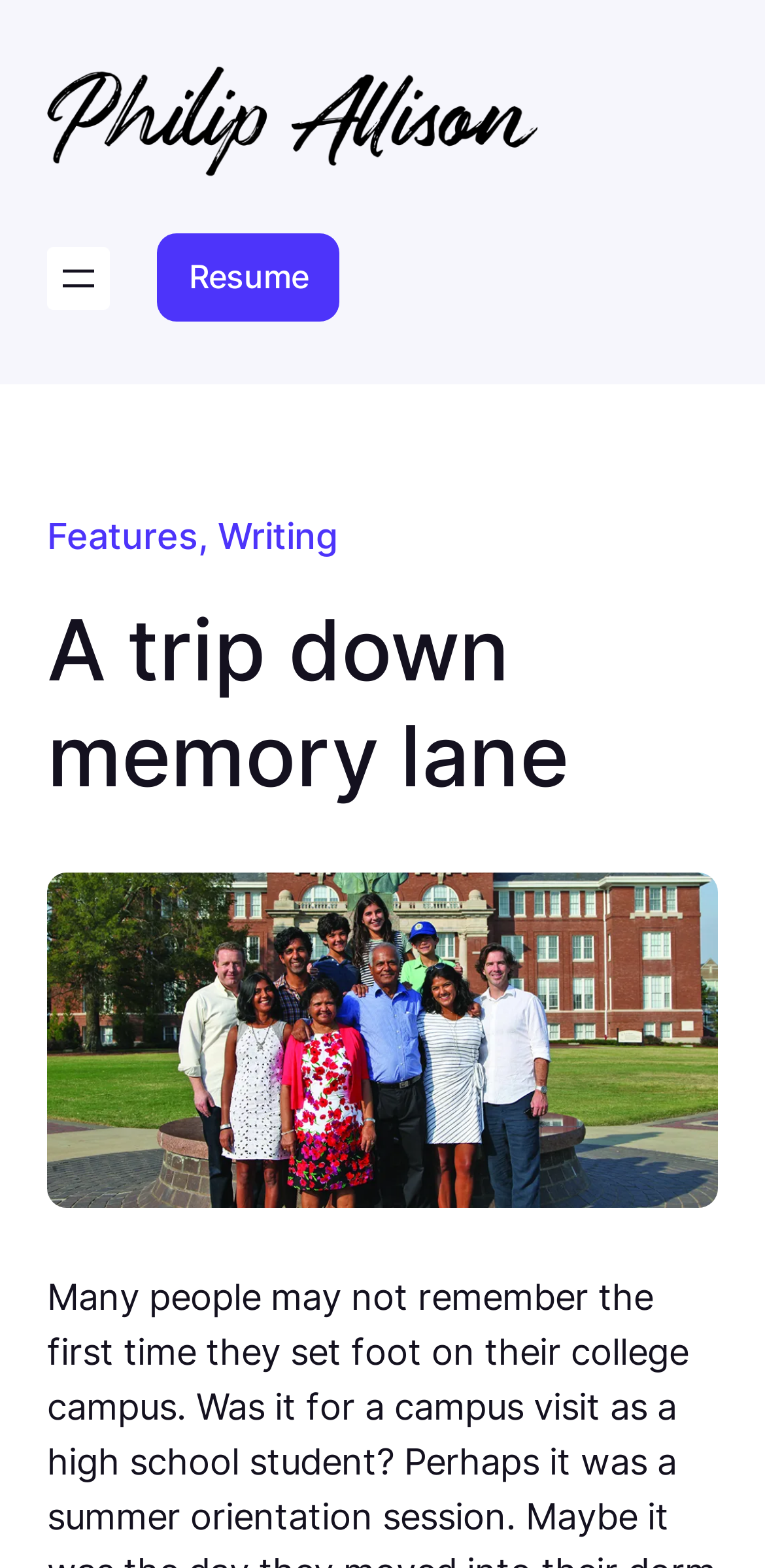Using the information in the image, give a comprehensive answer to the question: 
How many menu items are in the top menu?

The top menu has three menu items: 'Resume', 'Features', and 'Writing'. These menu items are located horizontally next to each other, and they are separated by commas.